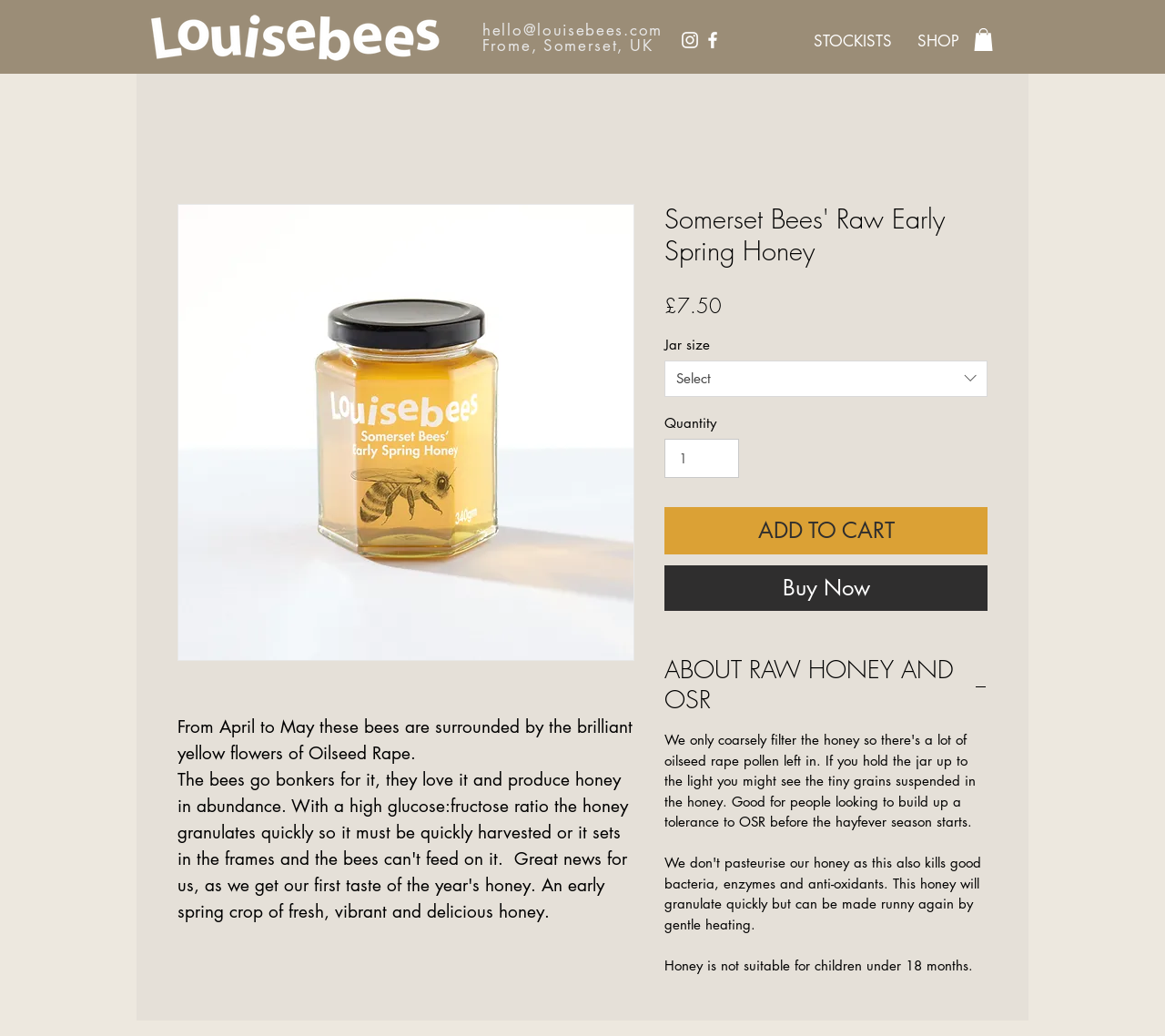Provide the bounding box coordinates in the format (top-left x, top-left y, bottom-right x, bottom-right y). All values are floating point numbers between 0 and 1. Determine the bounding box coordinate of the UI element described as: Buy Now

[0.57, 0.546, 0.848, 0.59]